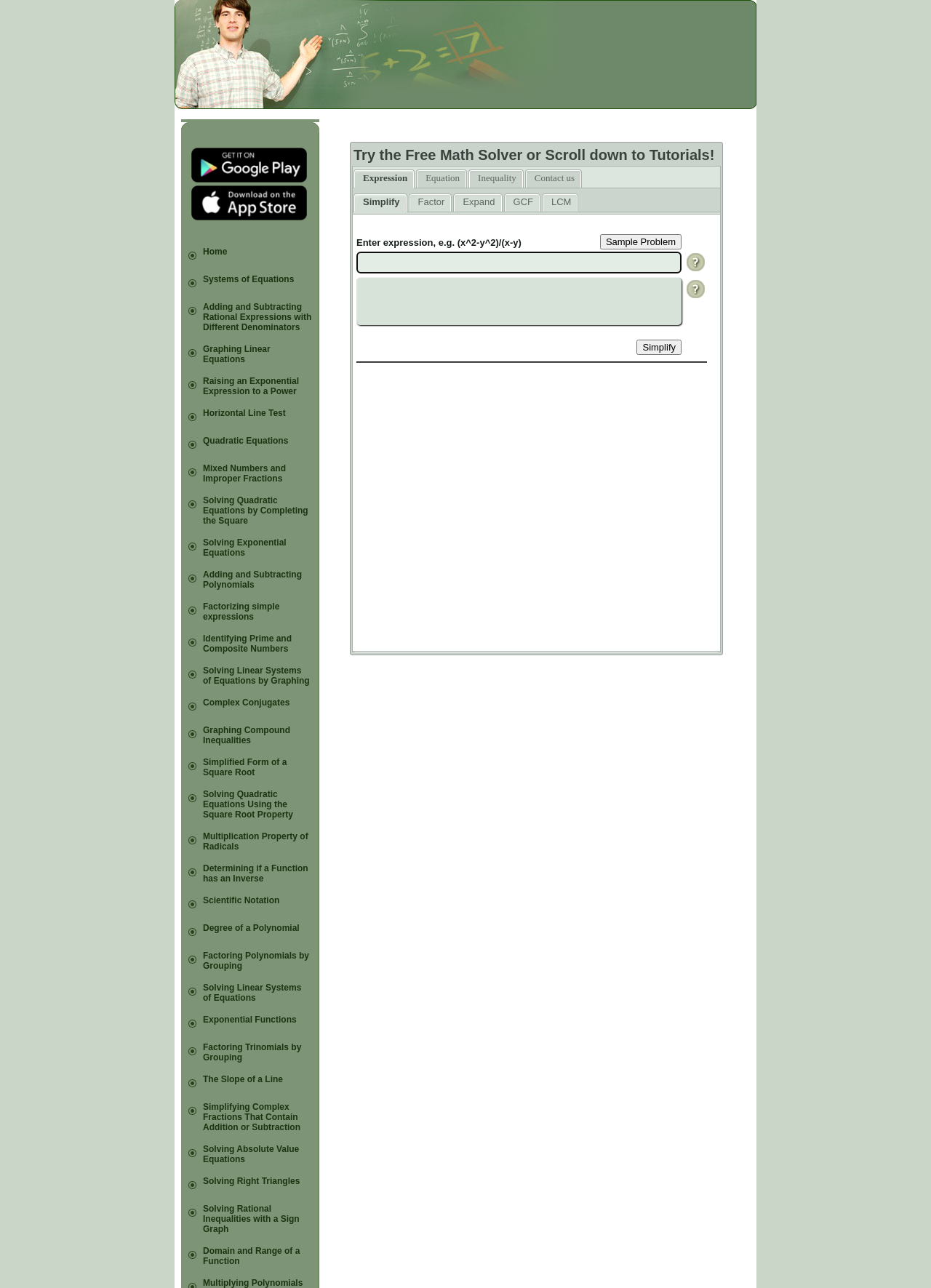Please identify the bounding box coordinates of the element on the webpage that should be clicked to follow this instruction: "Read the article about CNN". The bounding box coordinates should be given as four float numbers between 0 and 1, formatted as [left, top, right, bottom].

None